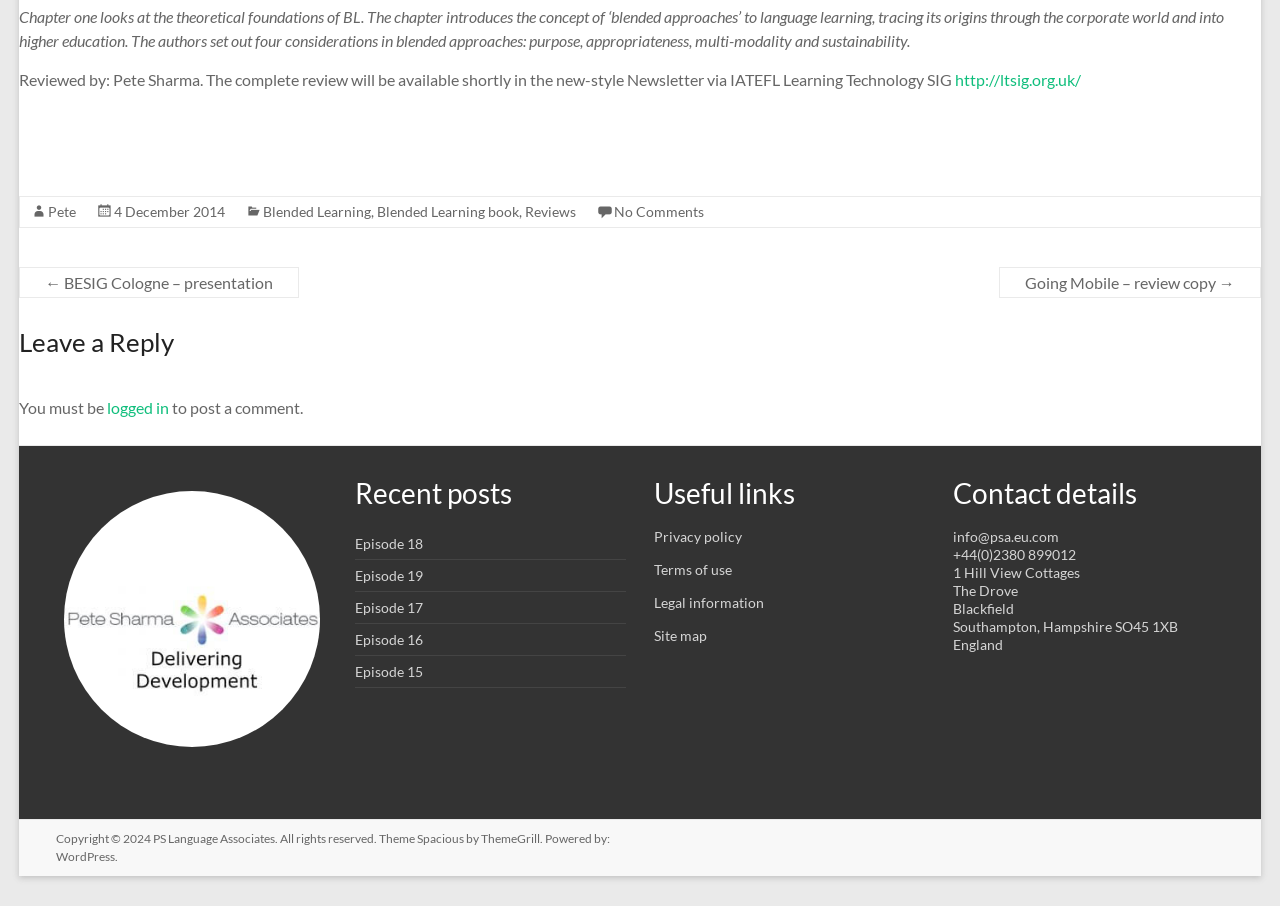Determine the bounding box coordinates for the UI element matching this description: "PS Language Associates".

[0.12, 0.917, 0.215, 0.934]